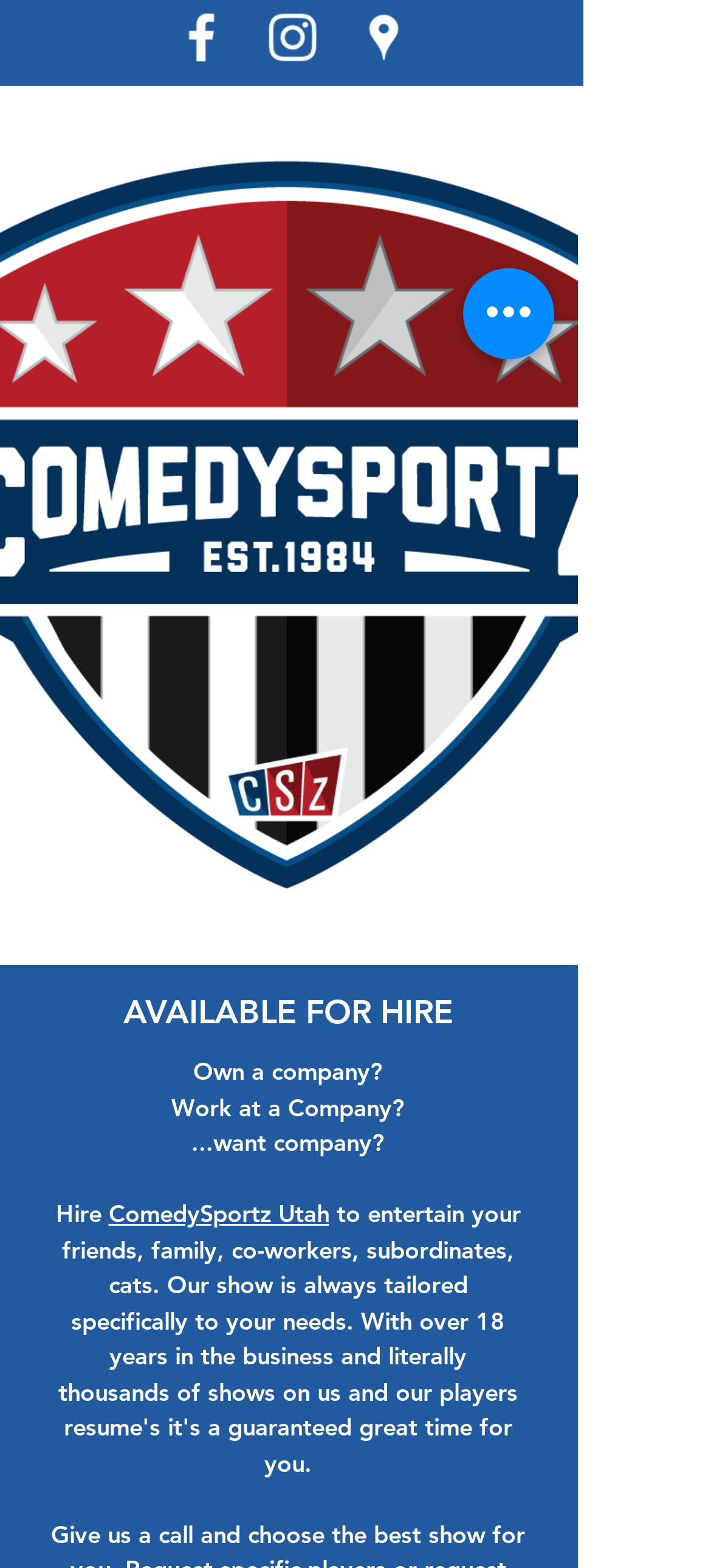Determine the bounding box coordinates for the UI element matching this description: "aria-label="instagram"".

[0.367, 0.004, 0.456, 0.044]